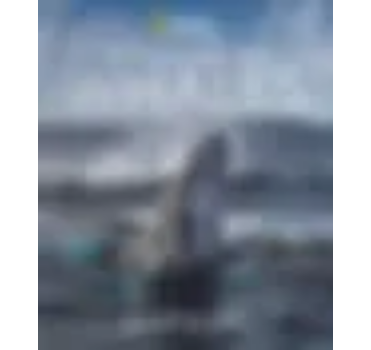What is the dominant color palette?
Based on the screenshot, respond with a single word or phrase.

Blues and earthy shades